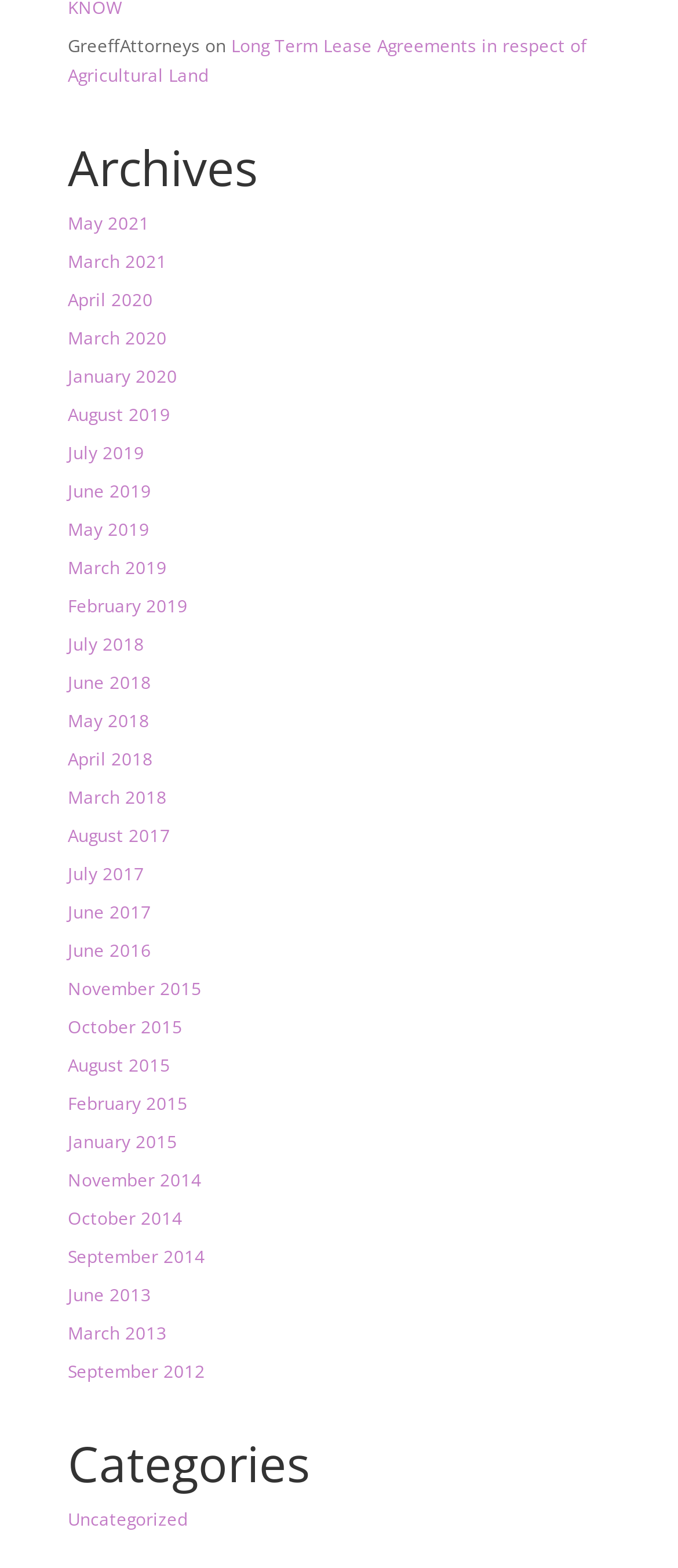Provide a thorough and detailed response to the question by examining the image: 
What is the name of the law firm?

The name of the law firm can be found at the top of the webpage, where it is written as 'GreeffAttorneys on' in two separate static text elements.